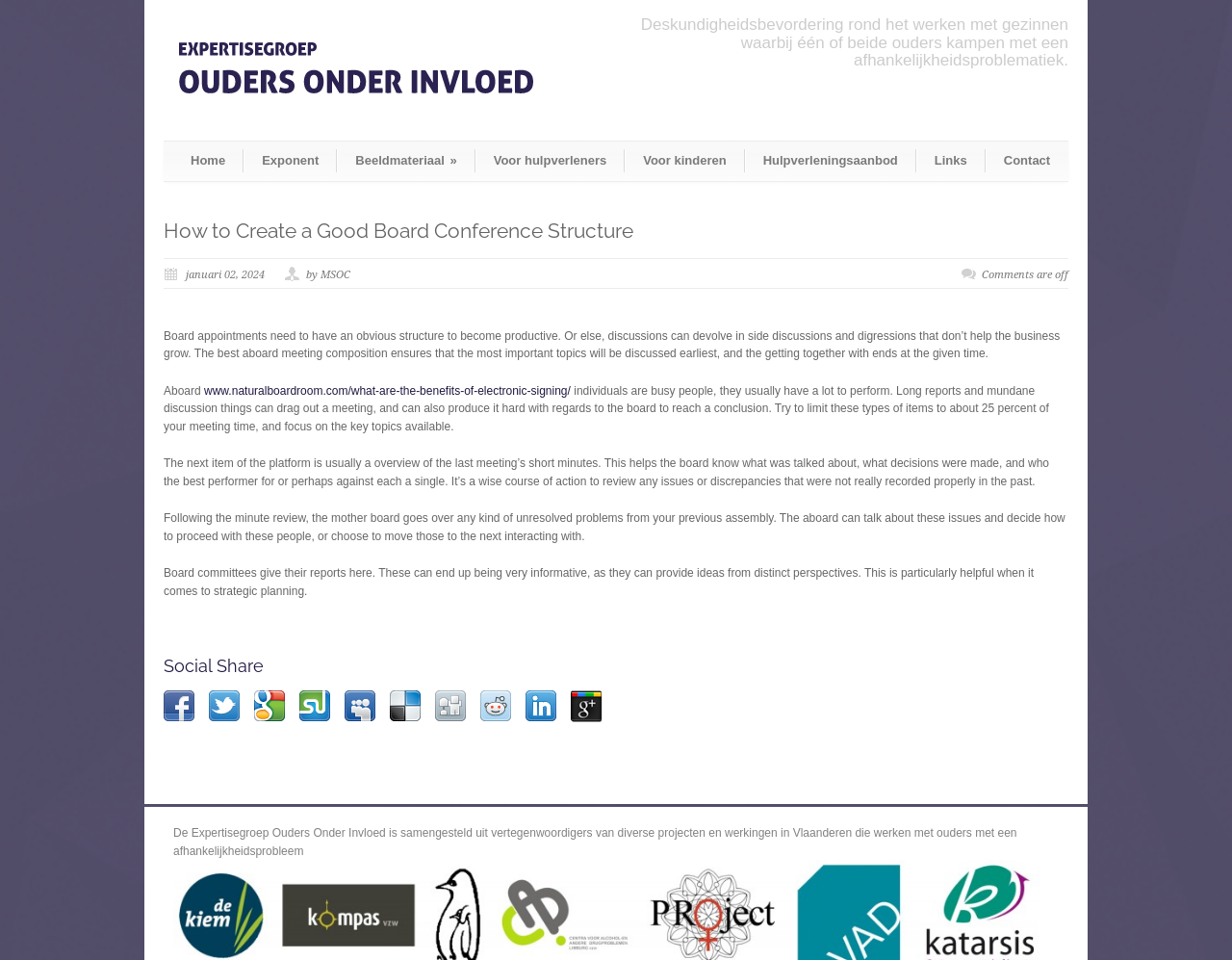What is the purpose of a board conference structure?
Based on the image, answer the question with as much detail as possible.

The purpose of a board conference structure is to ensure that the meeting is productive and stays on track, avoiding side discussions and digressions that don't help the business grow.